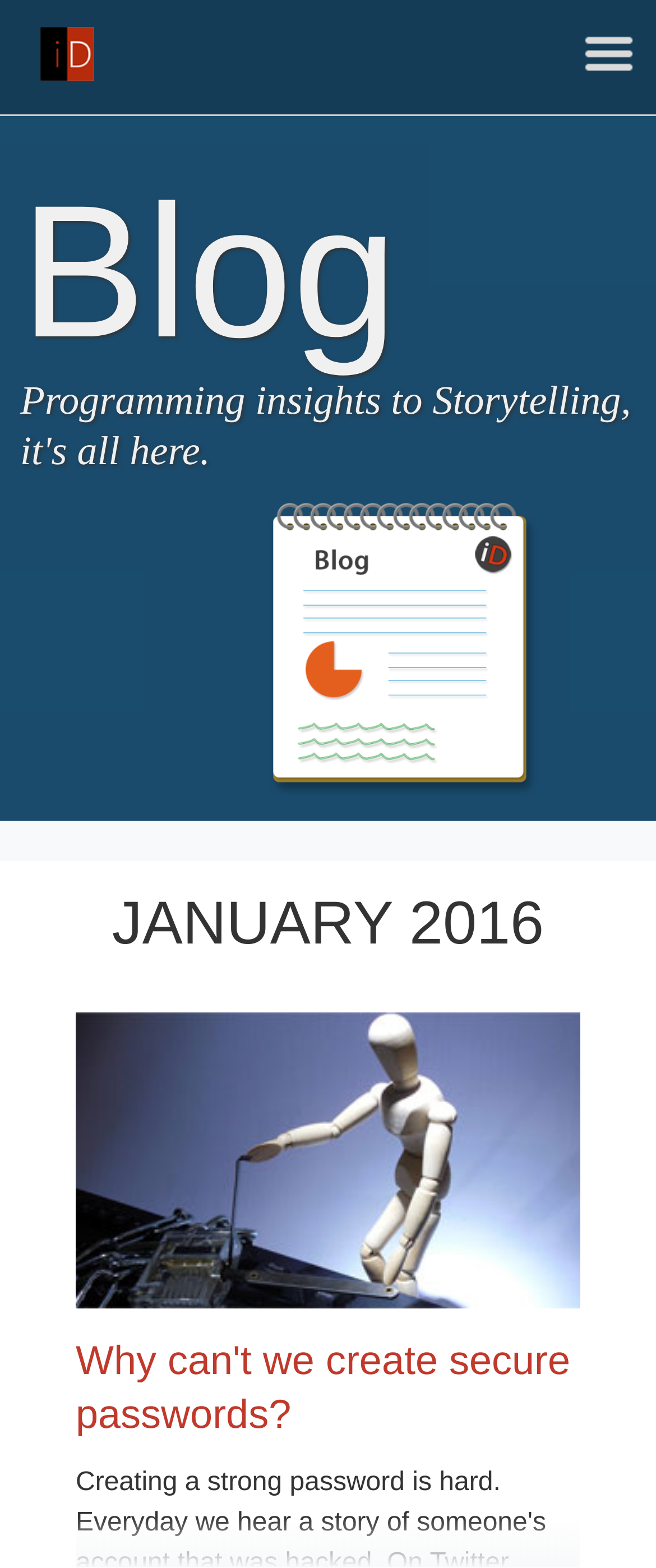Please provide a short answer using a single word or phrase for the question:
What is the main category of this blog?

Blog